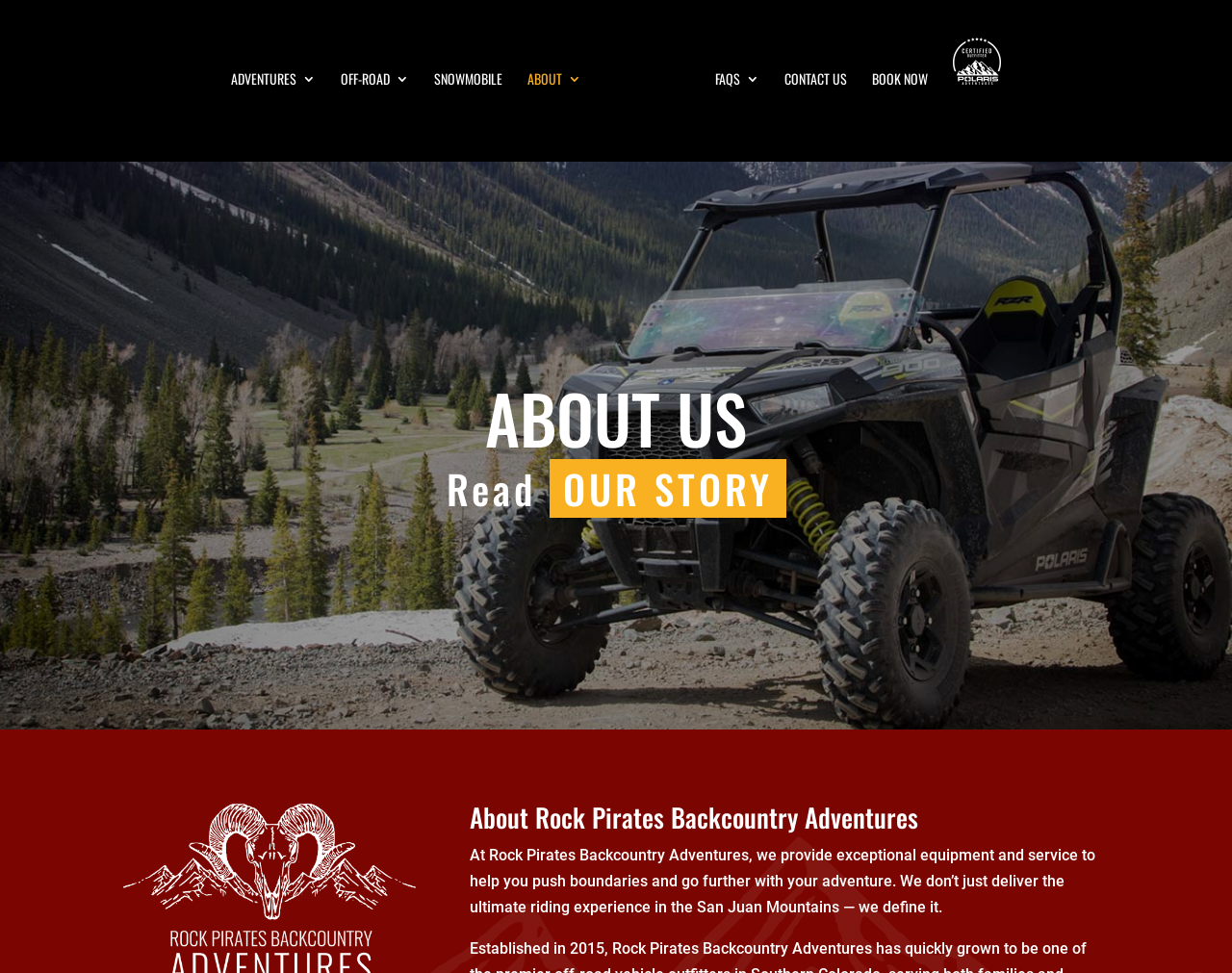Specify the bounding box coordinates (top-left x, top-left y, bottom-right x, bottom-right y) of the UI element in the screenshot that matches this description: Contact

None